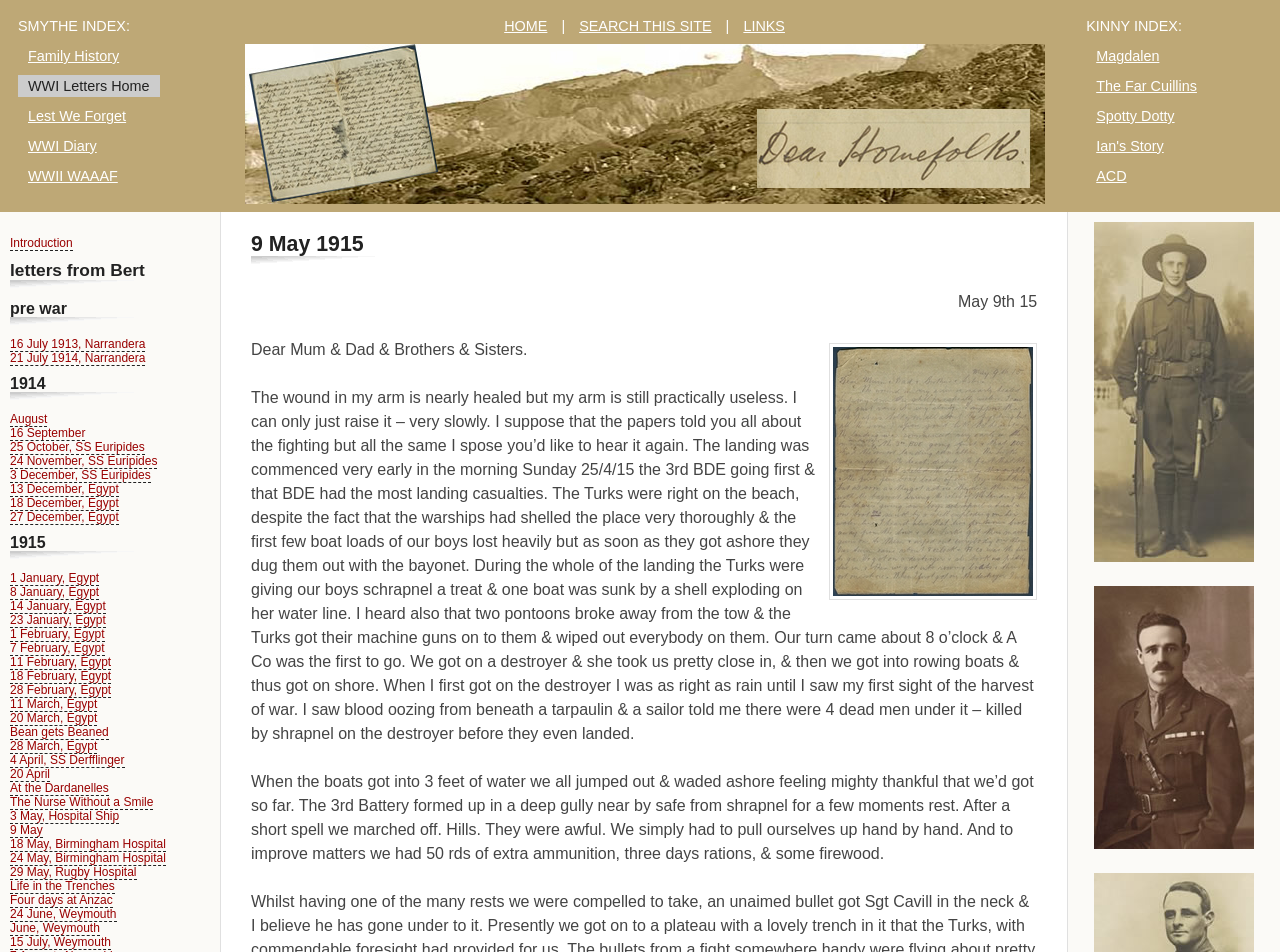Determine the bounding box coordinates for the element that should be clicked to follow this instruction: "Click on the 'Introduction' link". The coordinates should be given as four float numbers between 0 and 1, in the format [left, top, right, bottom].

[0.008, 0.248, 0.057, 0.264]